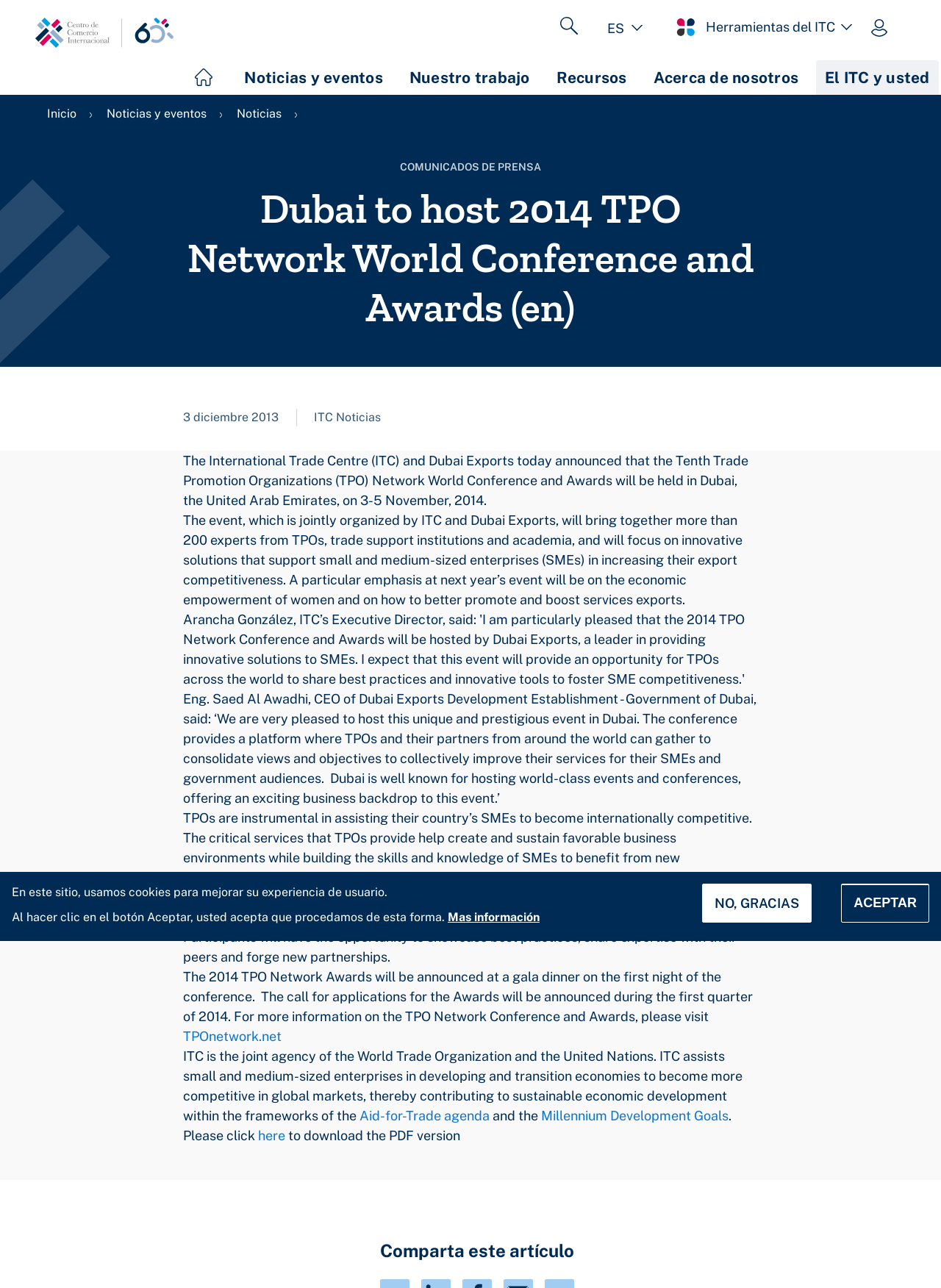What is the purpose of Trade Promotion Organizations (TPOs)?
Offer a detailed and full explanation in response to the question.

The webpage explains that TPOs are instrumental in assisting their country’s SMEs to become internationally competitive, and the critical services that TPOs provide help create and sustain favorable business environments while building the skills and knowledge of SMEs to benefit from new opportunities and reach international markets.